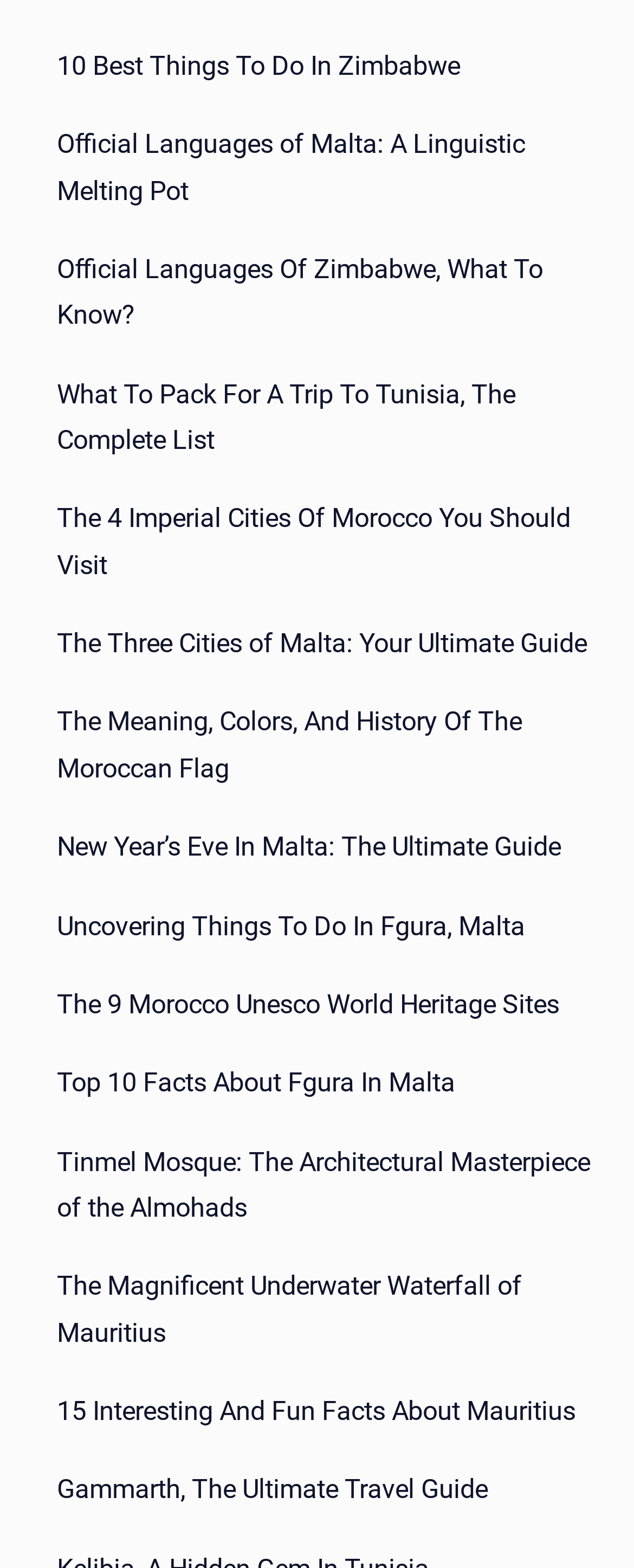Pinpoint the bounding box coordinates of the clickable area necessary to execute the following instruction: "Get to know Gammarth through the ultimate travel guide". The coordinates should be given as four float numbers between 0 and 1, namely [left, top, right, bottom].

[0.09, 0.936, 0.769, 0.965]